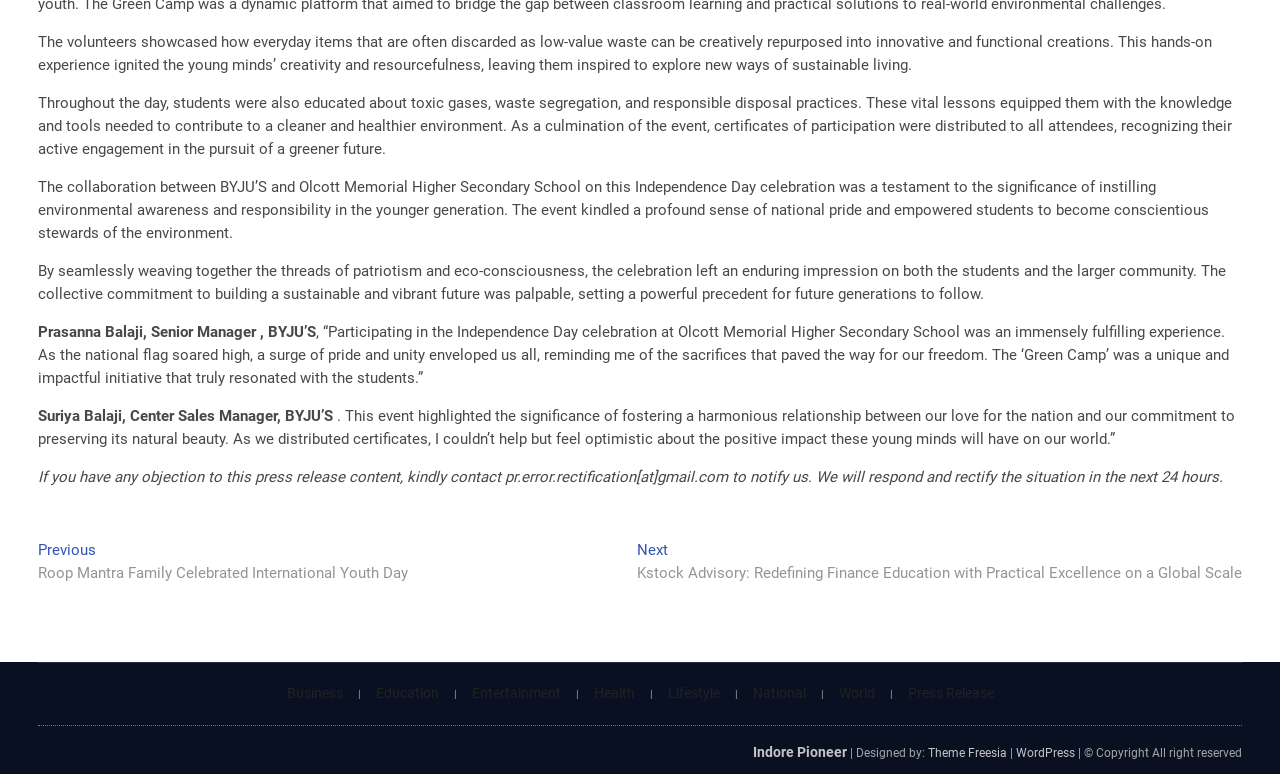Analyze the image and deliver a detailed answer to the question: Who are the two individuals quoted in the webpage?

The webpage includes quotes from two individuals, Prasanna Balaji, Senior Manager at BYJU'S, and Suriya Balaji, Center Sales Manager at BYJU'S. Both individuals shared their thoughts on the significance of the Independence Day celebration and the importance of promoting environmental awareness and responsibility among students.